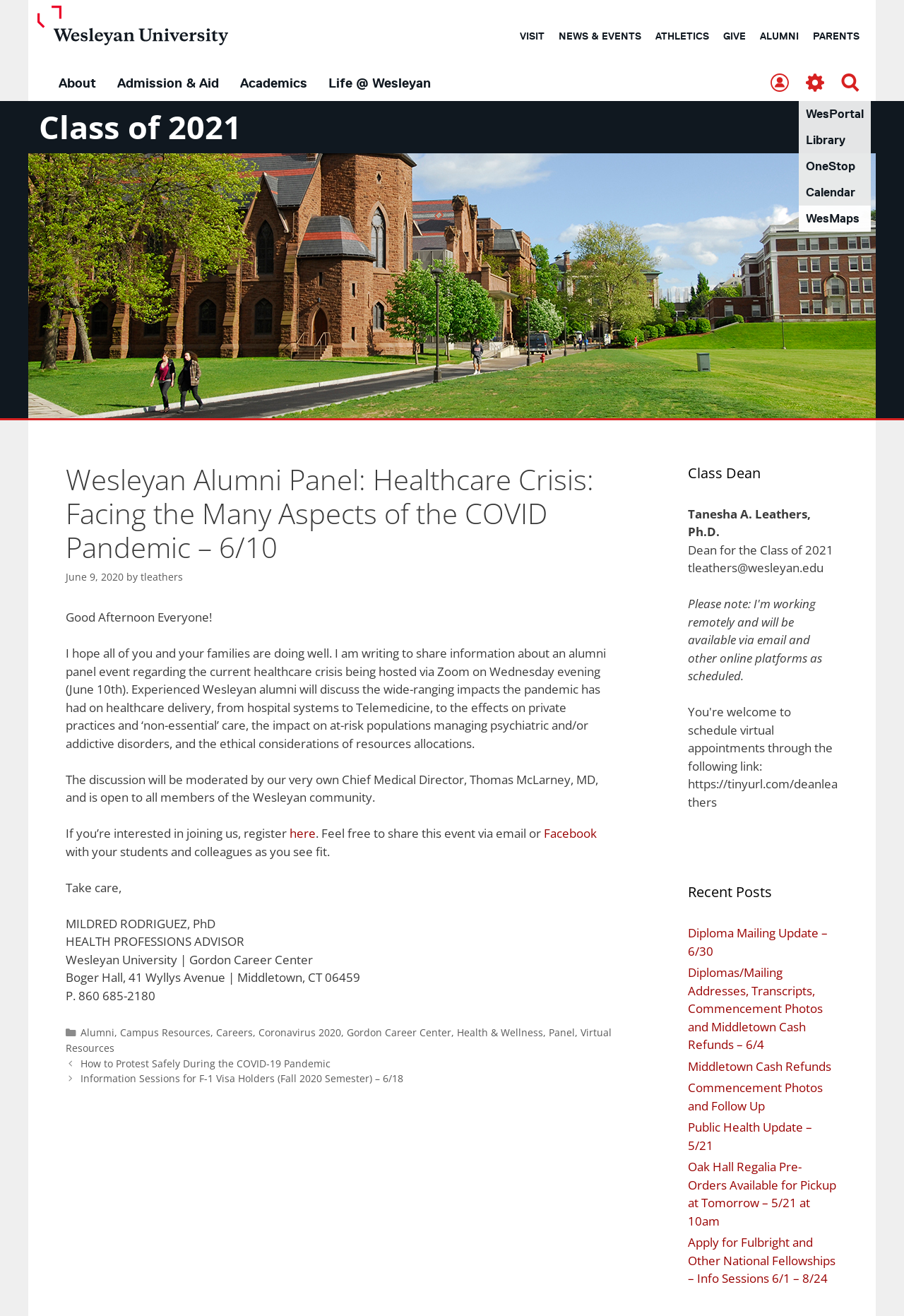What is the name of the university?
Please interpret the details in the image and answer the question thoroughly.

The name of the university can be found in the top-left corner of the webpage, where it says 'Wesleyan University' in the navigation menu.